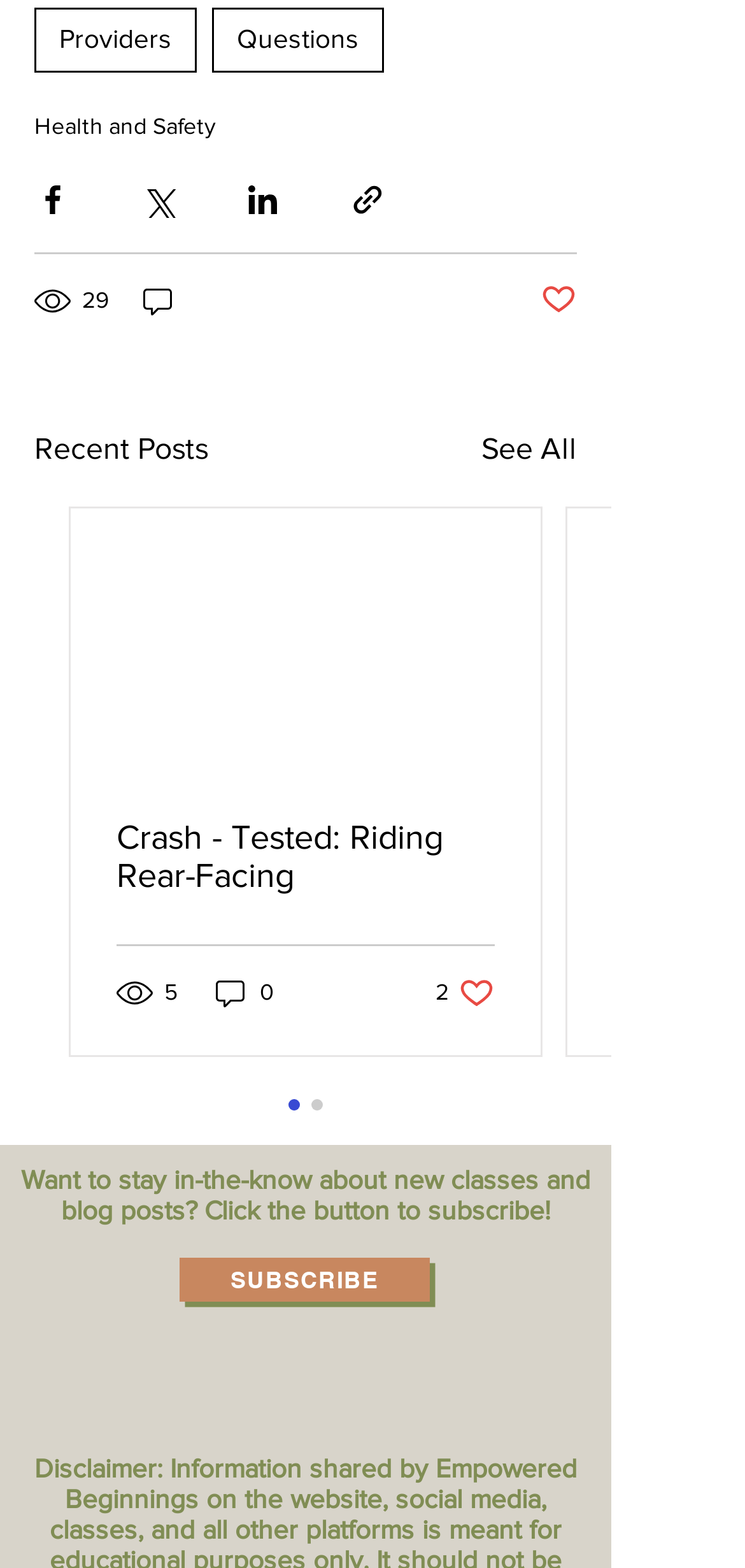What is the purpose of the 'Subscribe' button?
Based on the image, provide your answer in one word or phrase.

To receive updates on new classes and blog posts